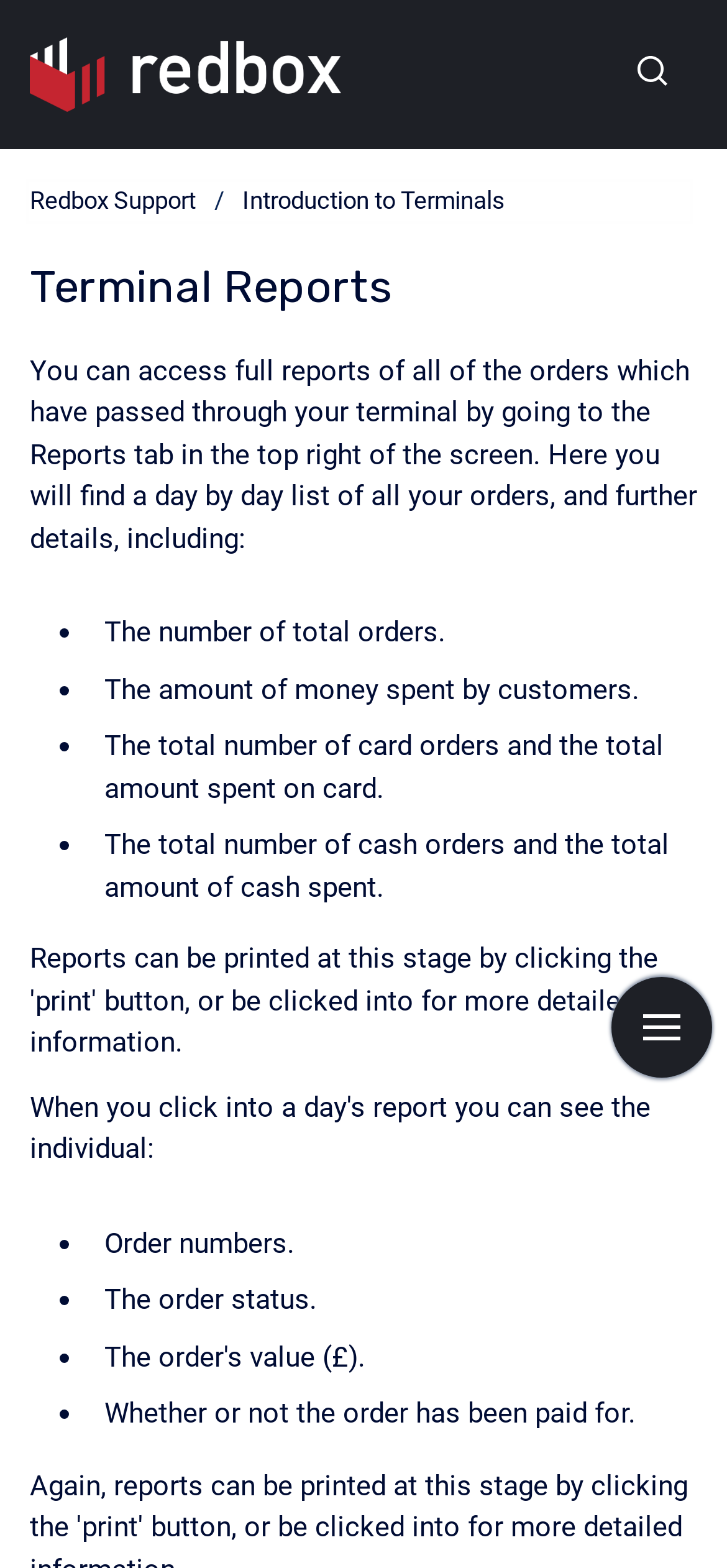What information can be found in the reports?
Kindly offer a comprehensive and detailed response to the question.

The reports provide a day-by-day list of all orders, including details such as the number of total orders, the amount of money spent by customers, the total number of card orders and the total amount spent on card, the total number of cash orders and the total amount of cash spent, order numbers, order status, and whether or not the order has been paid for.